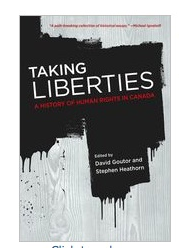What is the book about?
Refer to the image and respond with a one-word or short-phrase answer.

Human rights in Canada